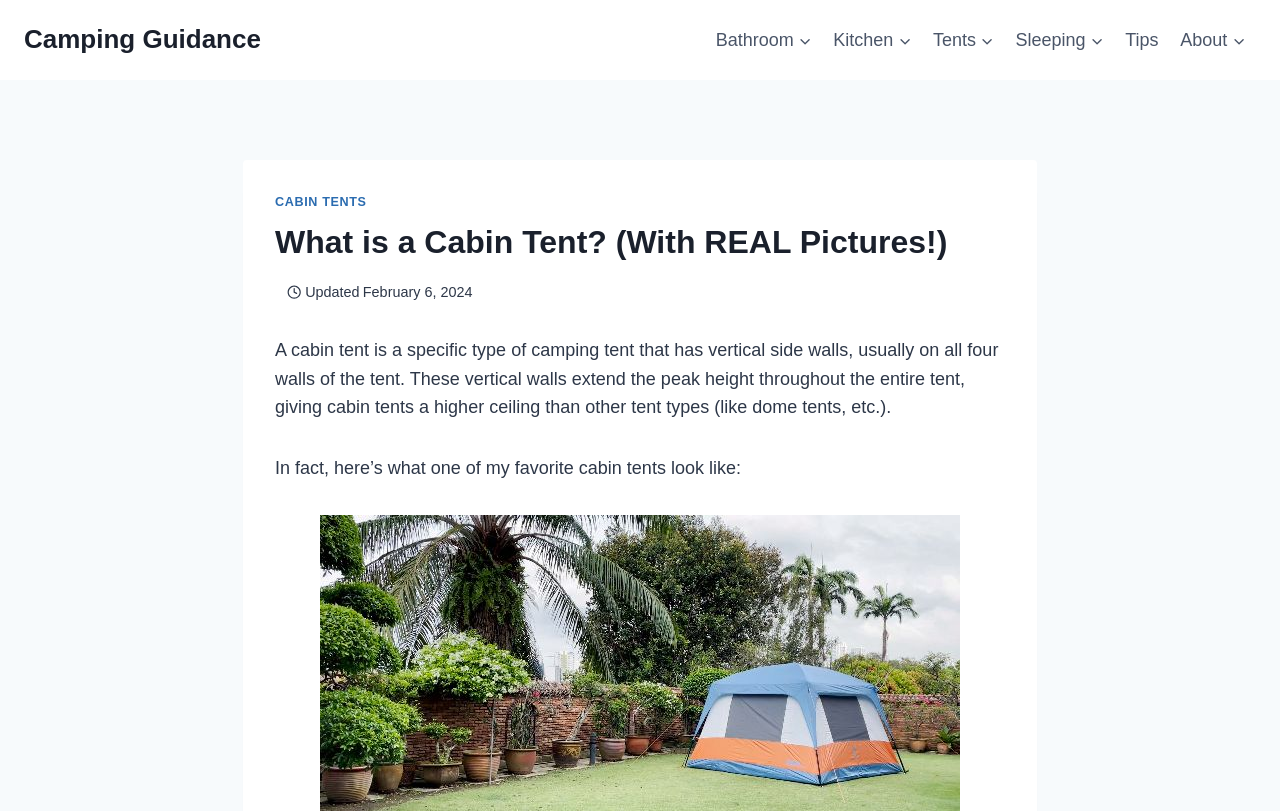Produce a meticulous description of the webpage.

The webpage is about cabin tents, specifically discussing their features and what to look for when buying one. At the top left, there is a link to "Camping Guidance". On the top right, there is a primary navigation menu with links to various categories, including "Bathroom", "Kitchen", "Tents", "Sleeping", "Tips", and "About", each with a corresponding child menu button.

Below the navigation menu, there is a header section with a link to "CABIN TENTS" and a heading that reads "What is a Cabin Tent? (With REAL Pictures!)". Next to the heading, there is an image of a clock, labeled "Hours", and a static text "Updated" with a timestamp "February 6, 2024".

The main content of the webpage starts with a paragraph that defines what a cabin tent is, describing its vertical side walls and higher ceiling compared to other tent types. This is followed by another paragraph that introduces a personal favorite cabin tent, with a brief description.